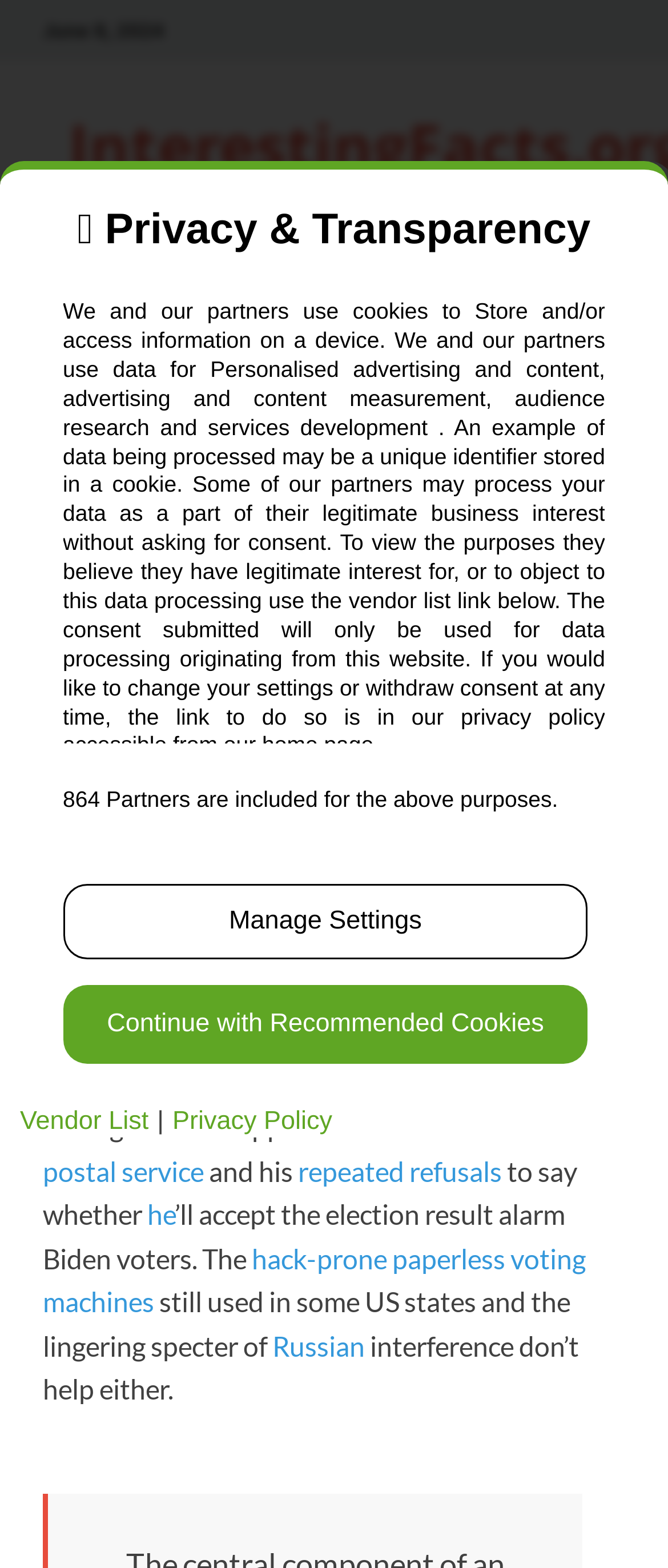How many partners are included for data processing?
Please provide a comprehensive answer based on the information in the image.

I found the answer by looking at the privacy and transparency section of the webpage, which states '864 Partners are included for the above purposes'.